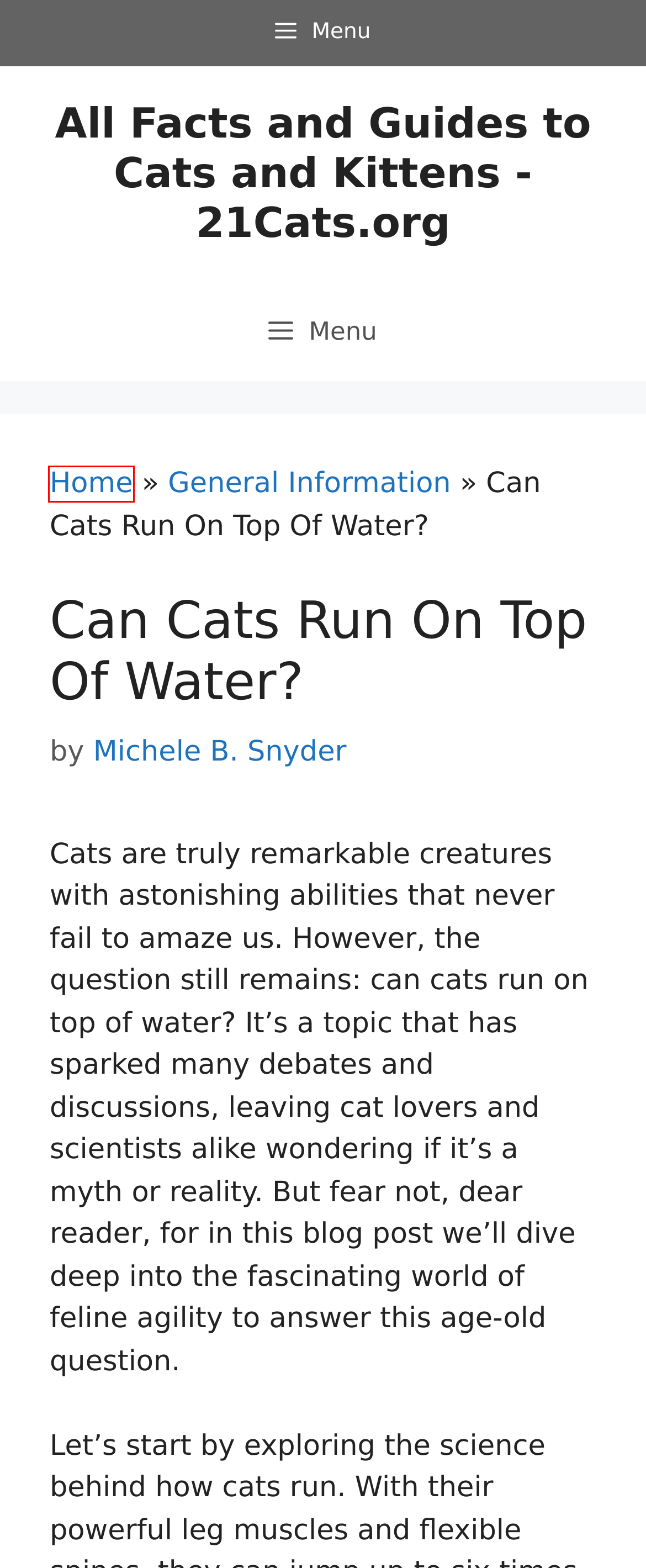You have a screenshot of a webpage with a red rectangle bounding box around a UI element. Choose the best description that matches the new page after clicking the element within the bounding box. The candidate descriptions are:
A. Why Do Cats Have Funny 5 Minutes? - 21Cats.org
B. All Facts and Guides to Cats and Kittens - 21Cats.org
C. Do Maine Coons Like To Be Touched? - 21Cats.org
D. Do Bengal Cats Destroy Furniture? - 21Cats.org
E. General Information - 21Cats.org
F. Health & Care - 21Cats.org
G. Can Cats See A Green Laser? - 21Cats.org
H. Is A Bengal A House Cat? - 21Cats.org

B